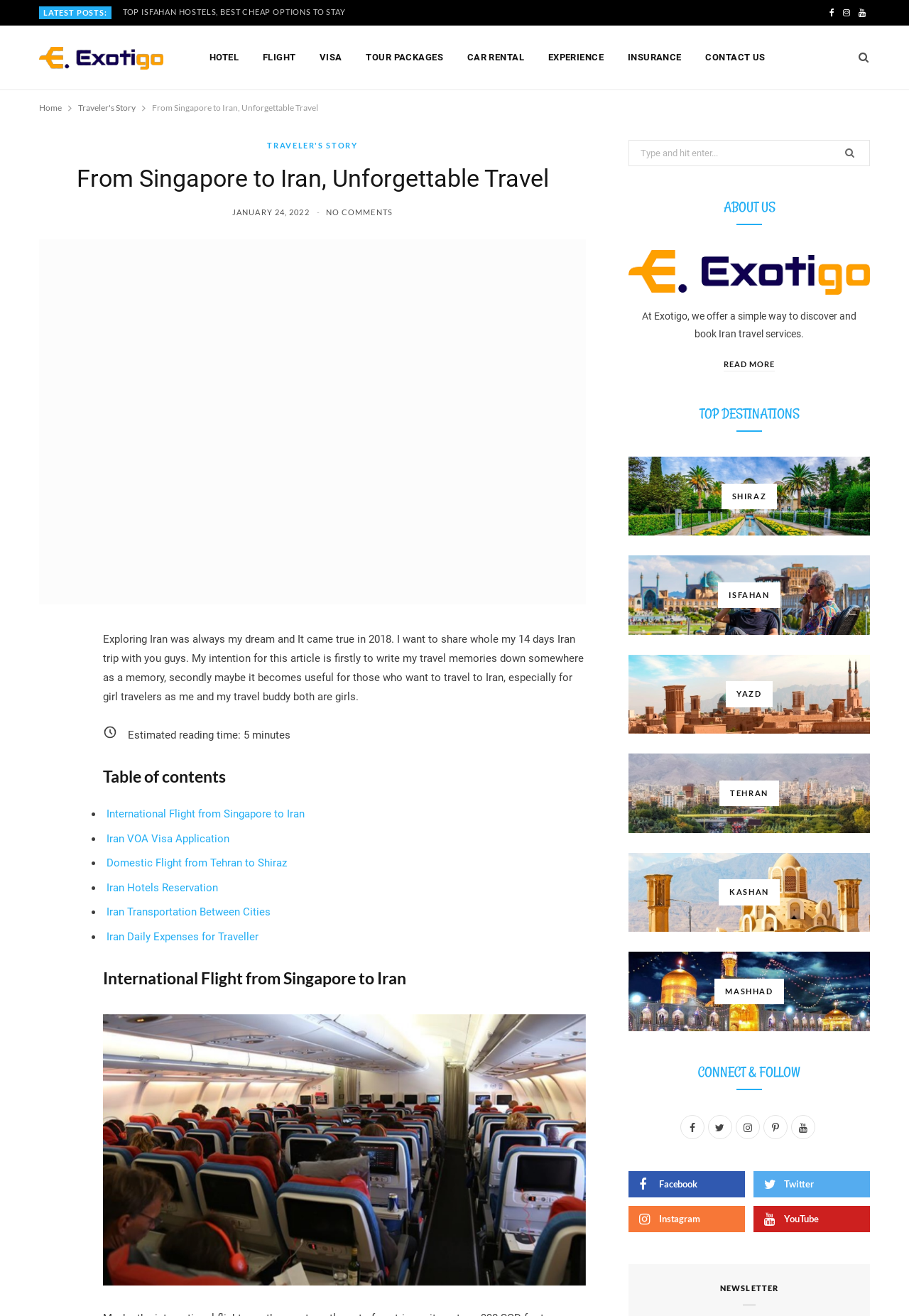Locate the bounding box coordinates of the region to be clicked to comply with the following instruction: "Click on the 'TRAVELER'S STORY' link". The coordinates must be four float numbers between 0 and 1, in the form [left, top, right, bottom].

[0.294, 0.107, 0.394, 0.115]